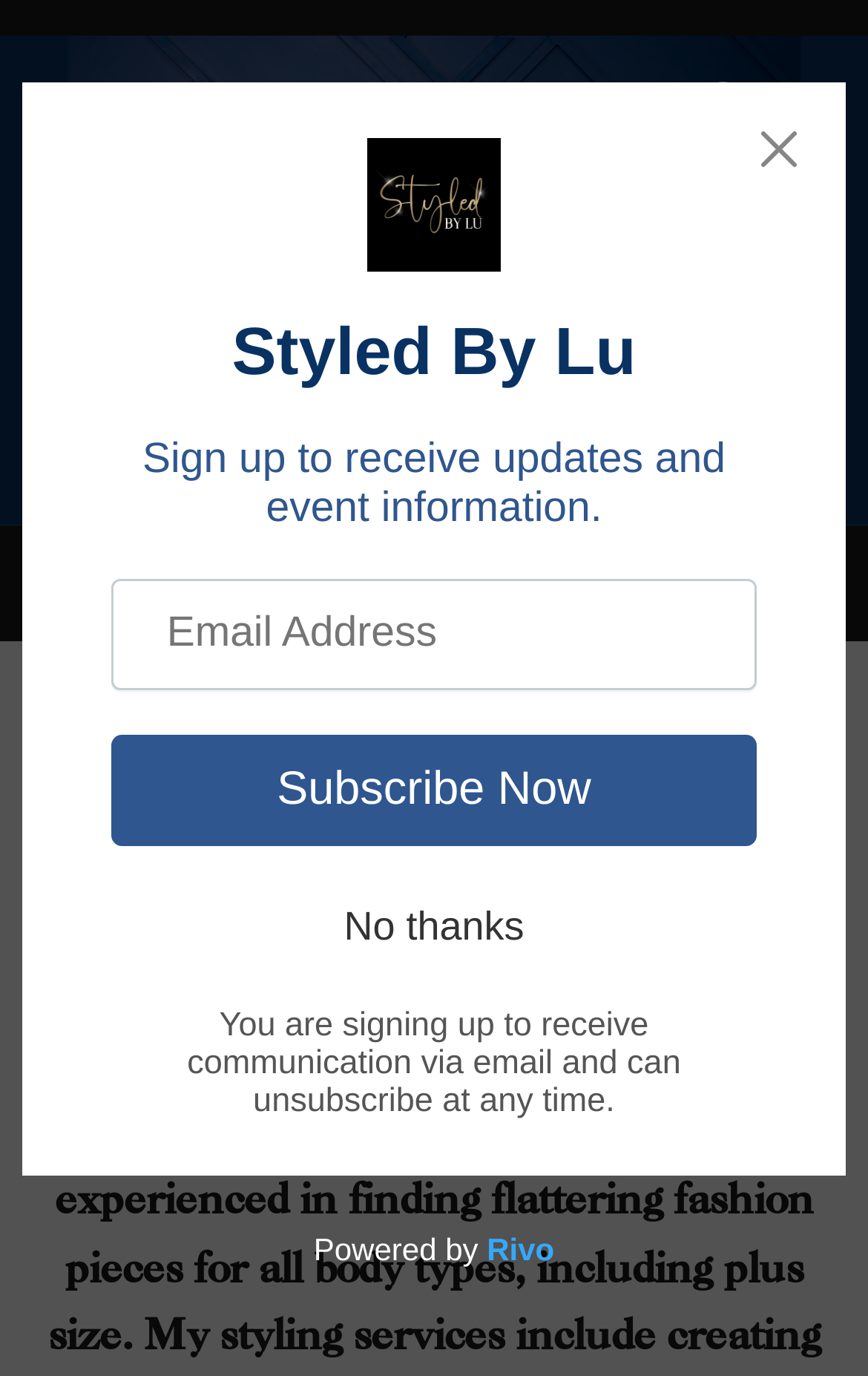What is the category of products being showcased?
Answer with a single word or short phrase according to what you see in the image.

Fashion